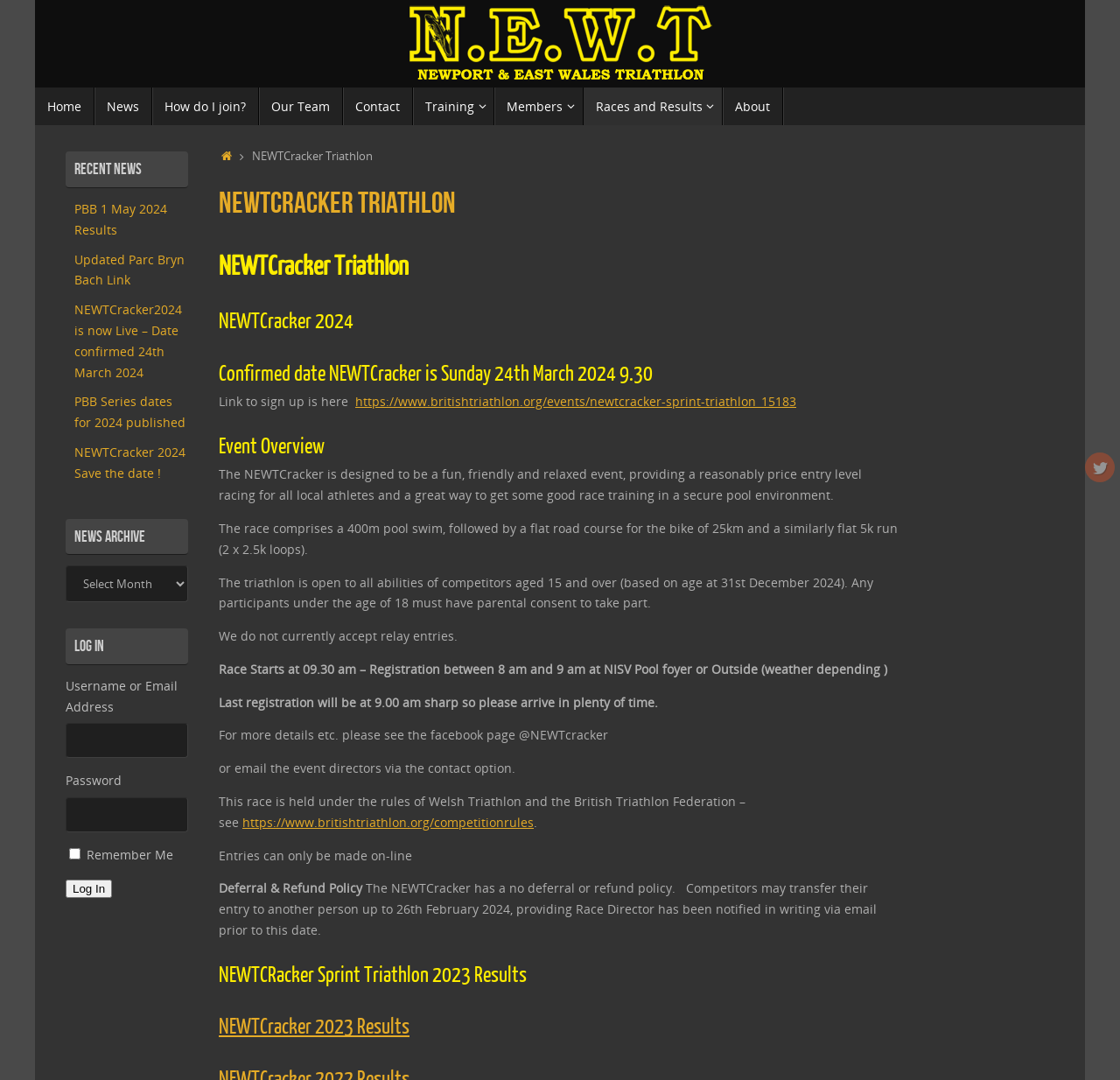Explain the webpage in detail, including its primary components.

This webpage is about the NEWTCracker Triathlon, specifically the Newport and East Wales Triathlon. At the top right corner, there is a Twitter link and image. Below that, there is a large image of the Newport and East Wales Triathlon.

The main navigation menu is located at the top left, with links to "Home", "News", "How do I join?", "Our Team", "Contact", "Training", "Members", "Races and Results", and "About". 

The main content of the page is divided into several sections. The first section is about the NEWTCracker Triathlon, with a heading and several paragraphs of text describing the event, including the date, format, and rules. There is also a link to sign up for the event.

Below that, there is a section about the event overview, with several paragraphs of text describing the race format, rules, and other details. 

Further down, there is a section with recent news articles, including links to results and updates about the event. There is also a section for news archives, with a combobox to select from.

At the bottom left, there is a log in section, with fields for username or email address, password, and a remember me checkbox. There is also a log in button.